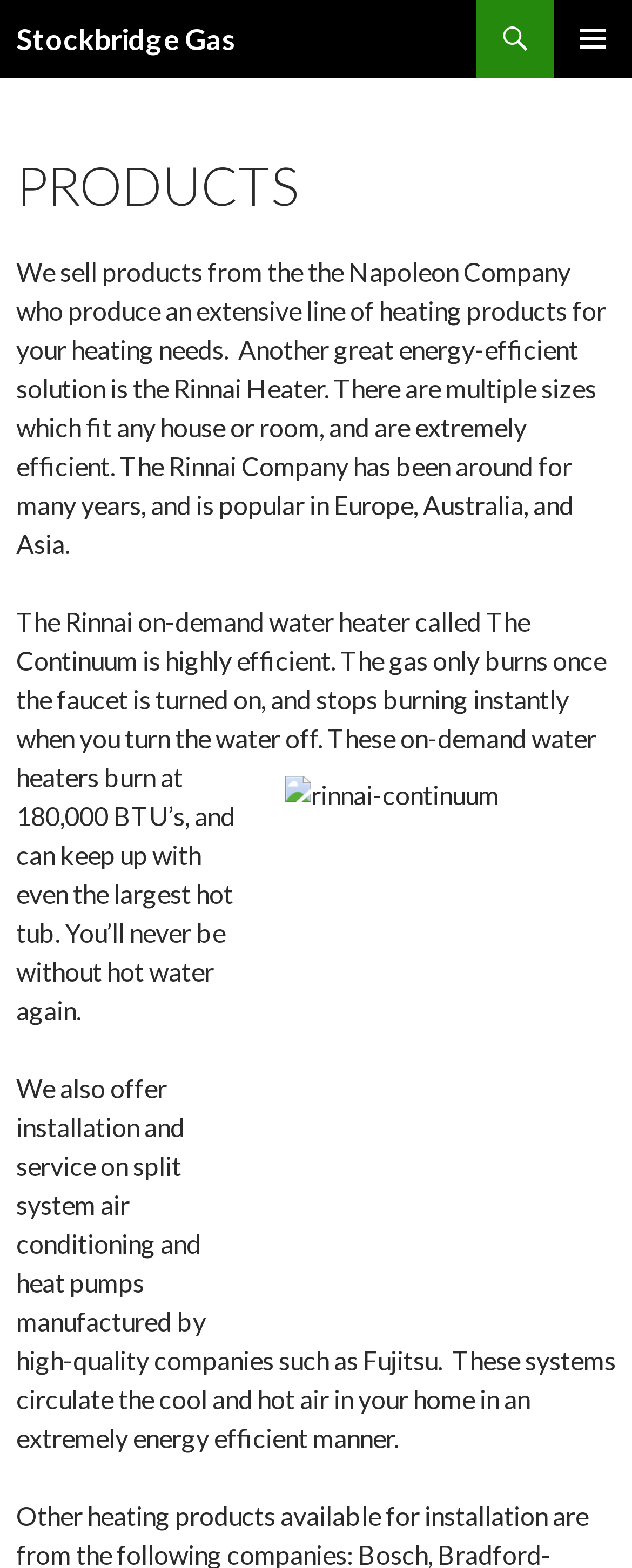What is the name of the company that produces heating products?
Please provide a comprehensive answer to the question based on the webpage screenshot.

The webpage mentions that the company sells products from the Napoleon Company, which produces an extensive line of heating products for your heating needs.